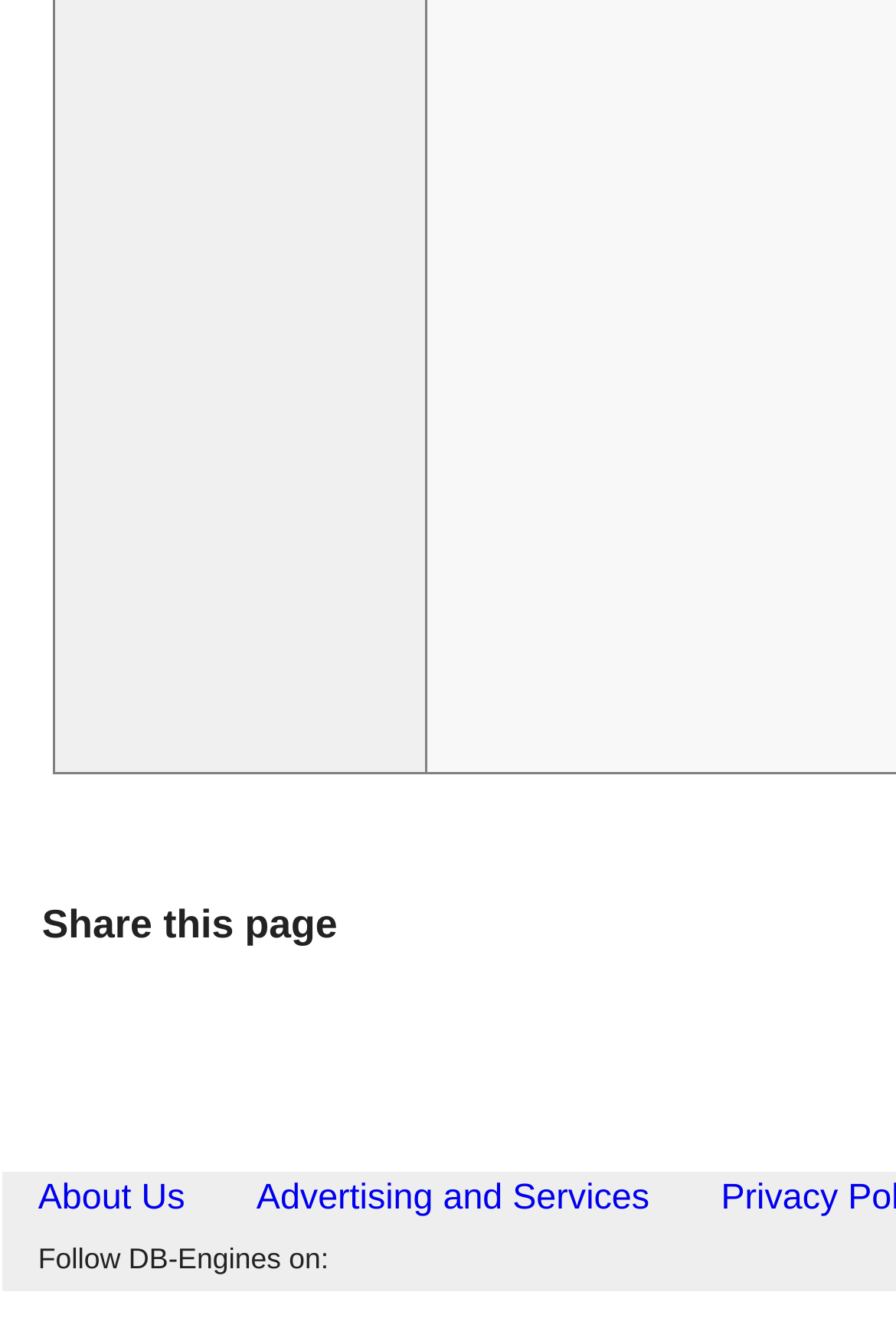Locate the bounding box coordinates of the clickable area needed to fulfill the instruction: "Meet us at one of the EU centres".

None